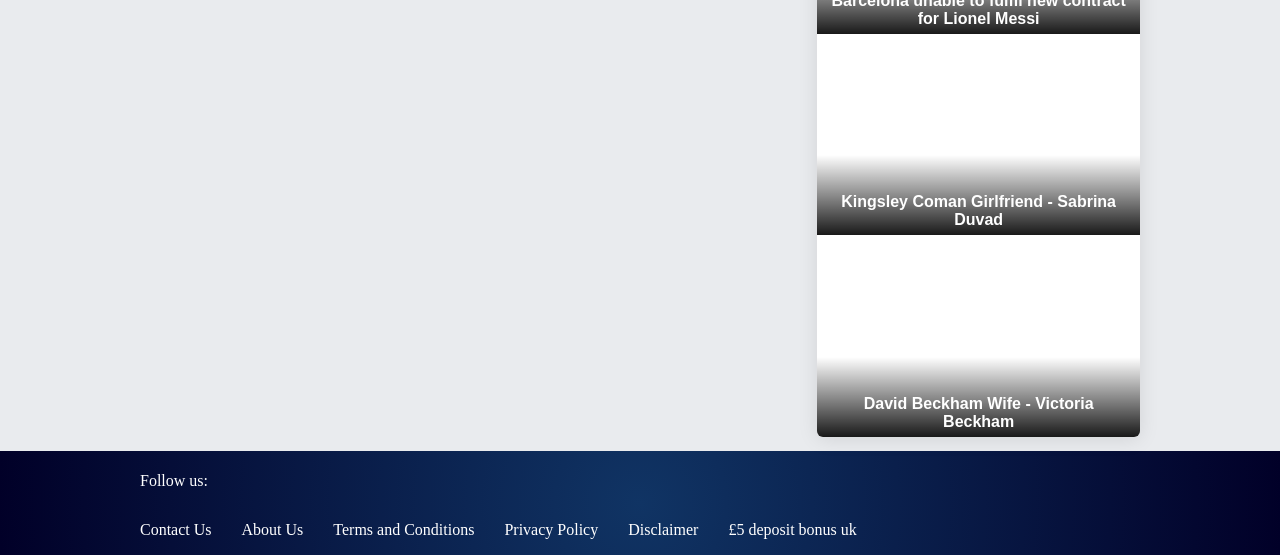Locate the bounding box coordinates of the element that should be clicked to fulfill the instruction: "View Kingsley Coman's girlfriend information".

[0.639, 0.399, 0.891, 0.429]